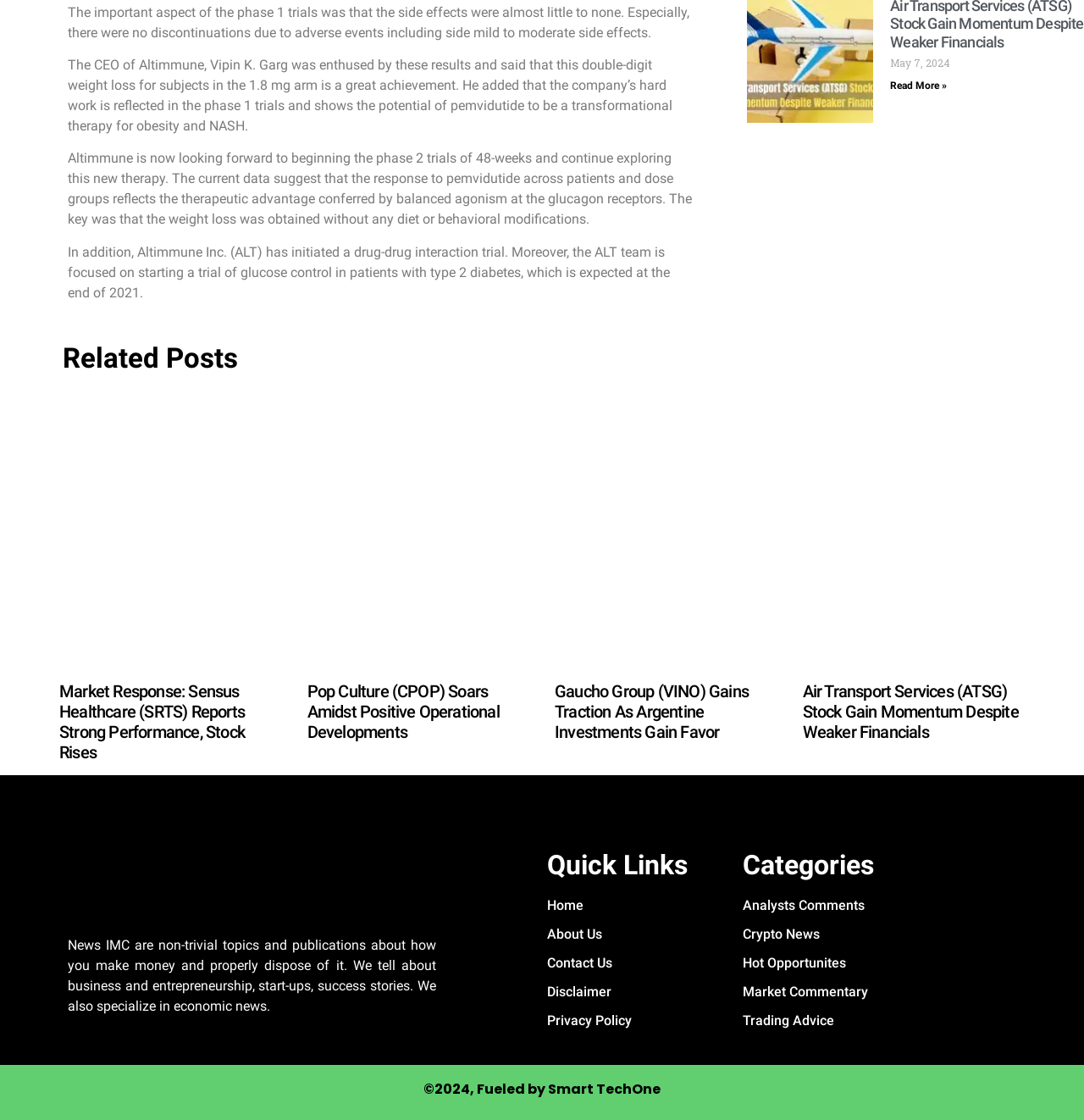Determine the bounding box coordinates of the clickable region to carry out the instruction: "View Pop Culture (CPOP) Soars Amidst Positive Operational Developments".

[0.283, 0.608, 0.461, 0.663]